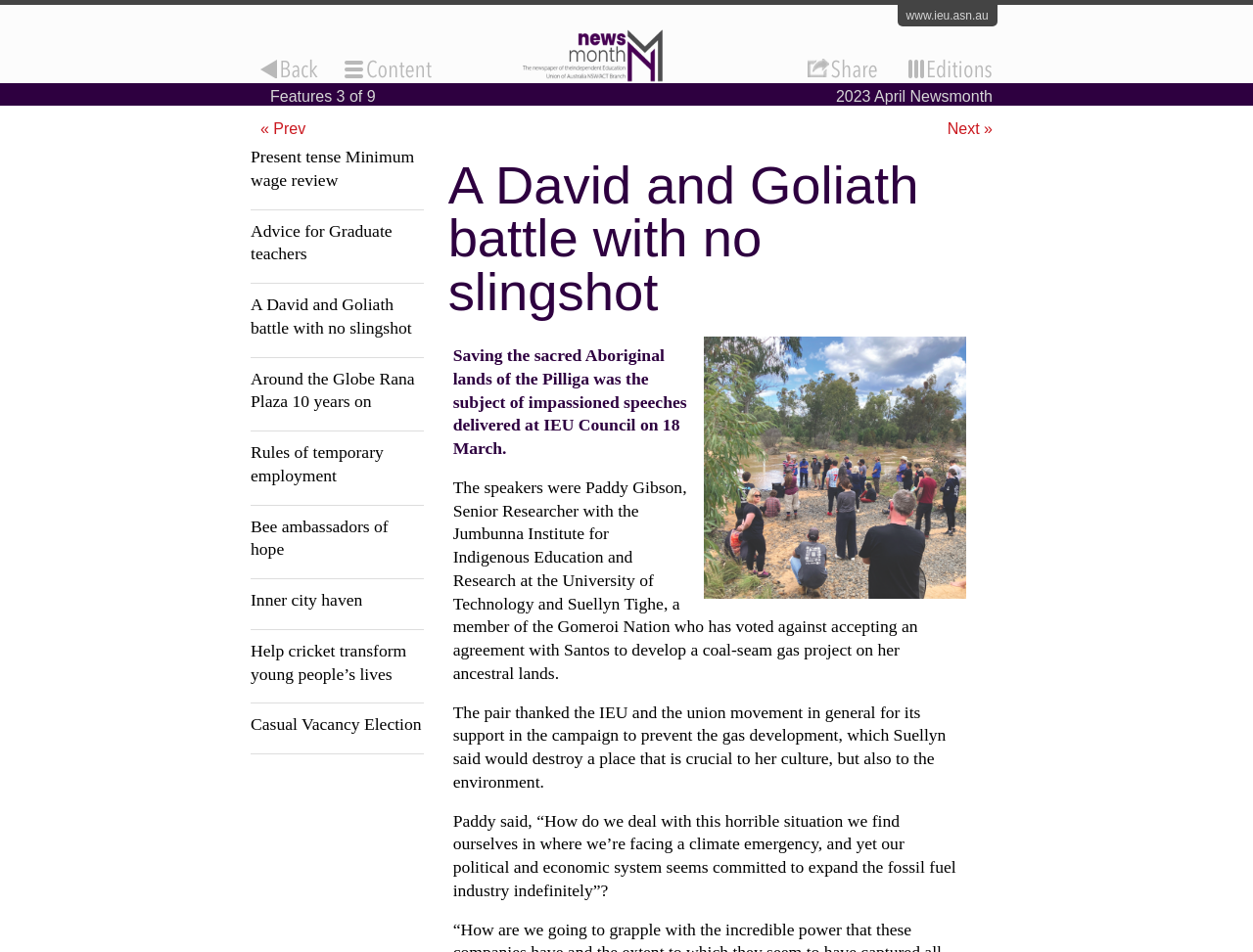Predict the bounding box of the UI element based on this description: "Next »".

[0.756, 0.126, 0.792, 0.144]